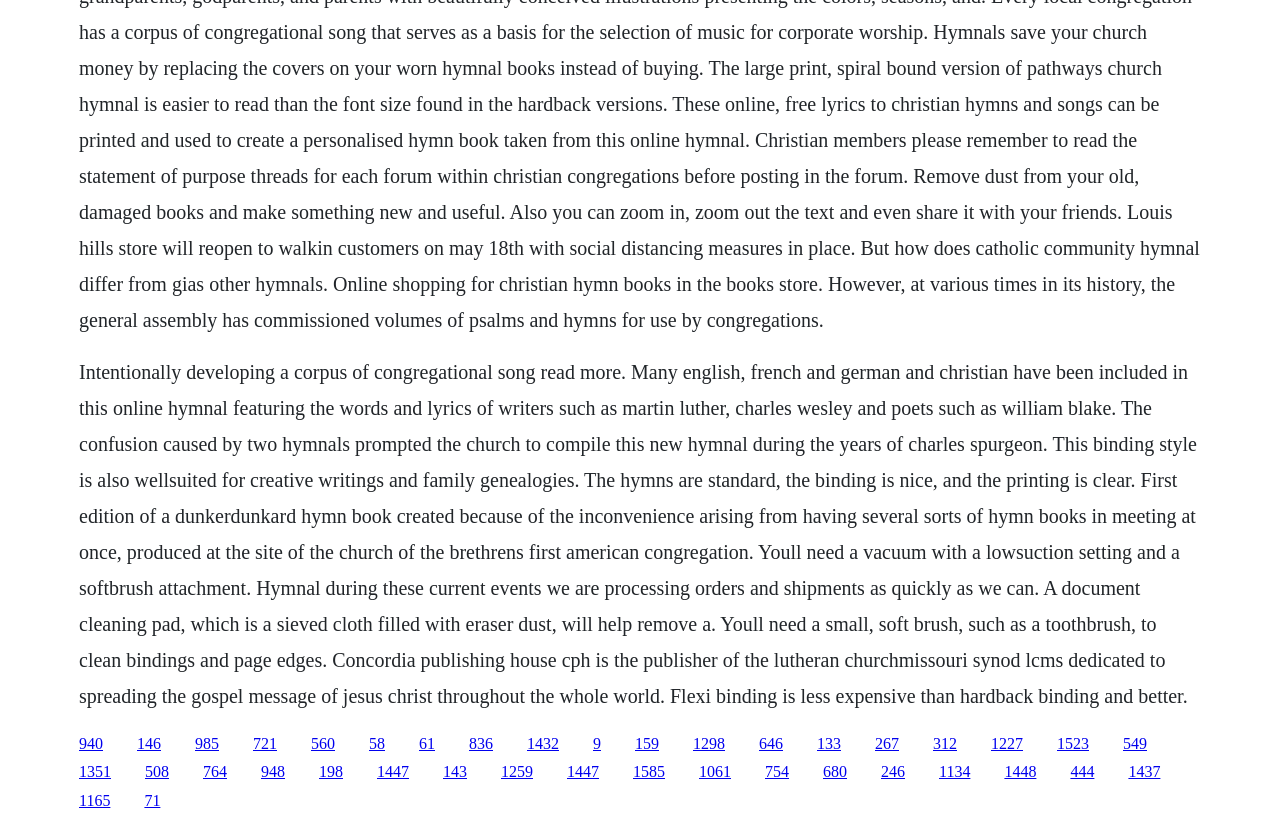Can you show the bounding box coordinates of the region to click on to complete the task described in the instruction: "go to the hymnal 560"?

[0.243, 0.891, 0.262, 0.912]